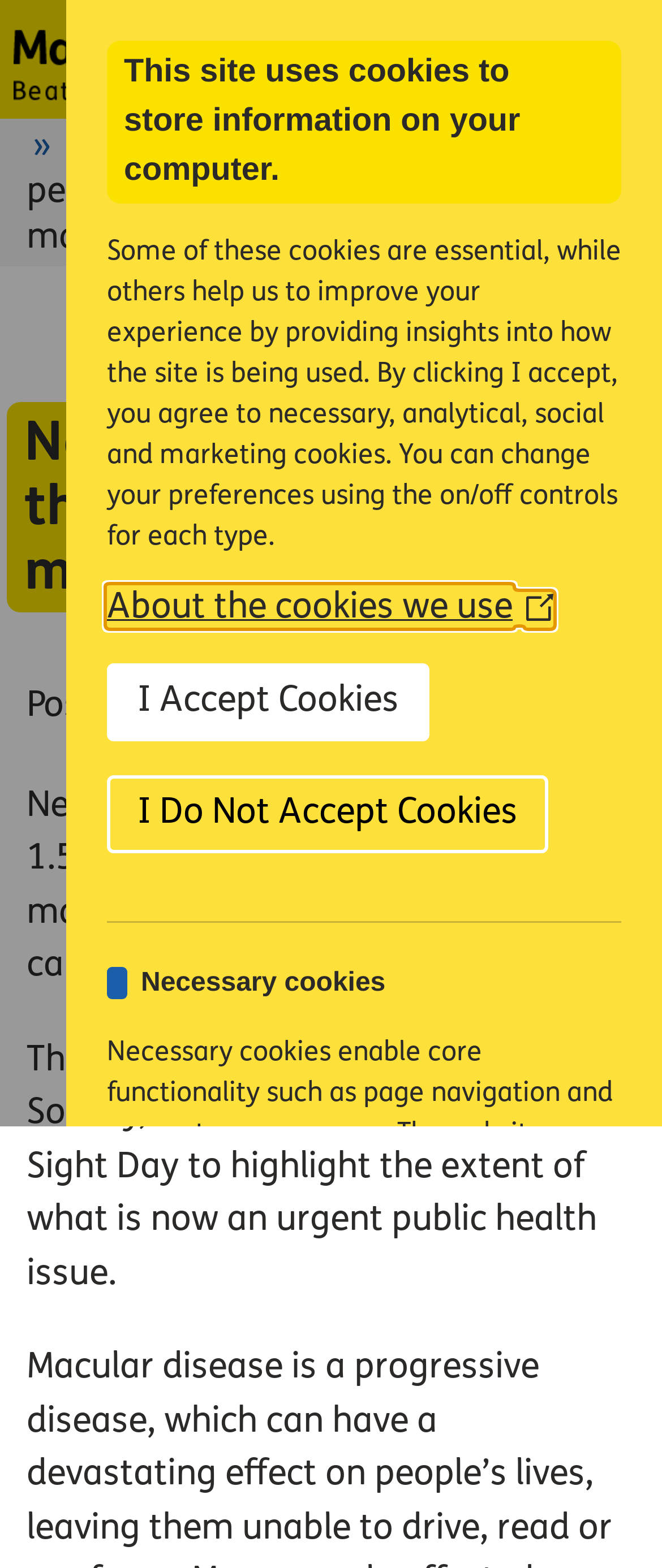What is the date mentioned in the webpage?
Please respond to the question with as much detail as possible.

The date 'Wednesday 10 October 2018' is mentioned in the webpage as the posting date of the article or news related to macular disease. This is found in the text 'Posted: Wednesday 10 October 2018'.